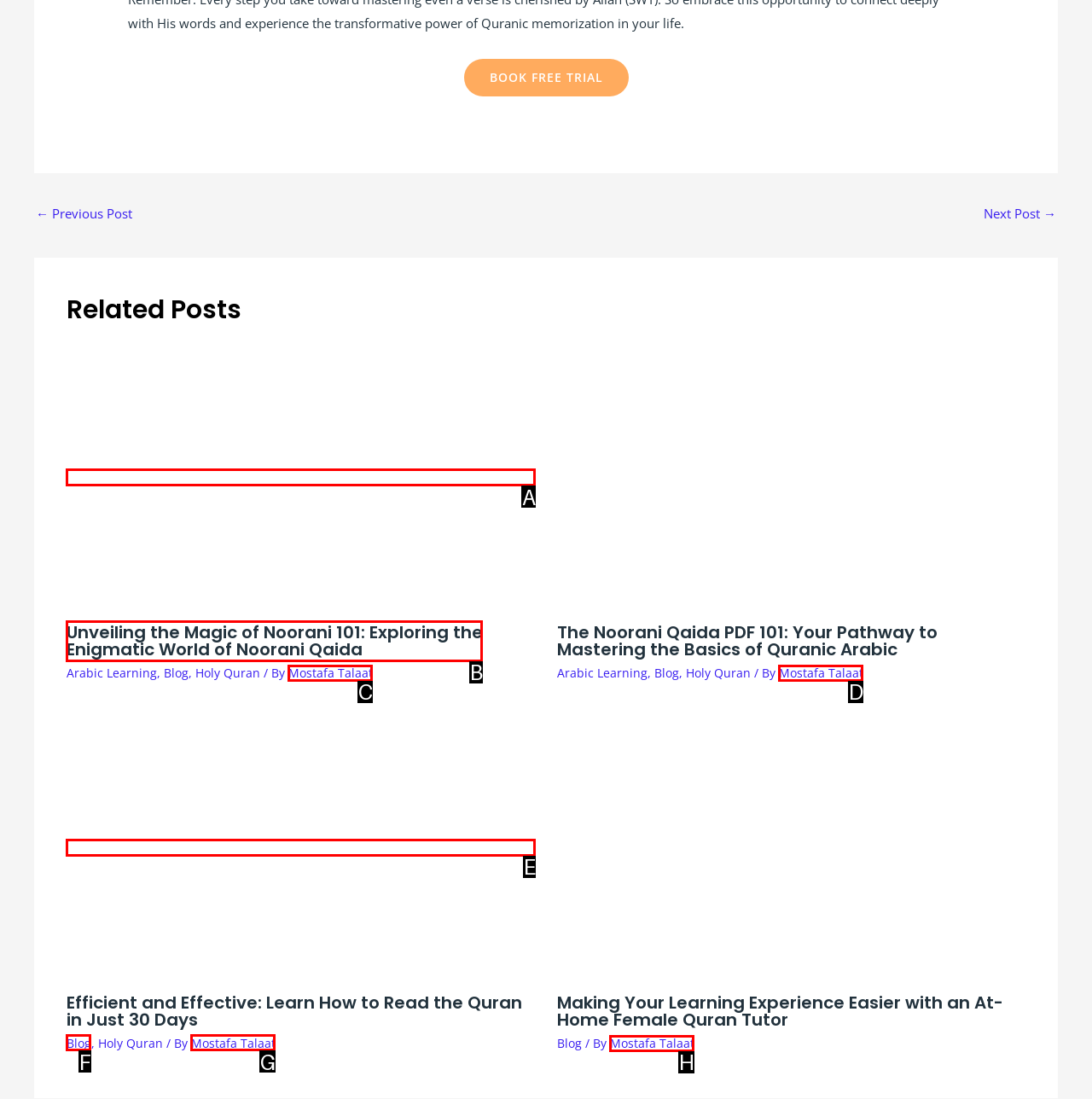Identify which HTML element aligns with the description: Blog
Answer using the letter of the correct choice from the options available.

F